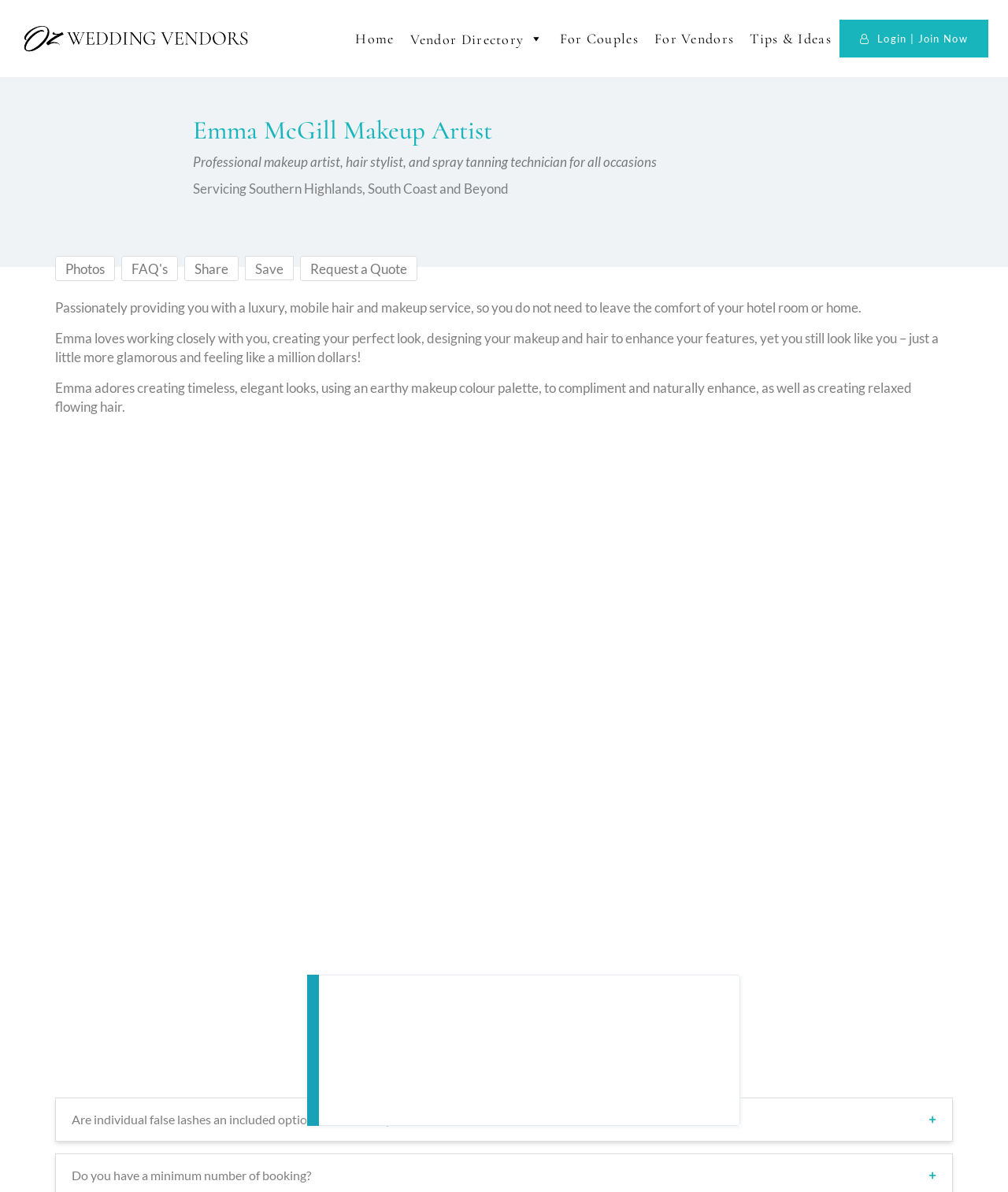Determine the bounding box for the HTML element described here: "For Couples". The coordinates should be given as [left, top, right, bottom] with each number being a float between 0 and 1.

[0.547, 0.019, 0.641, 0.046]